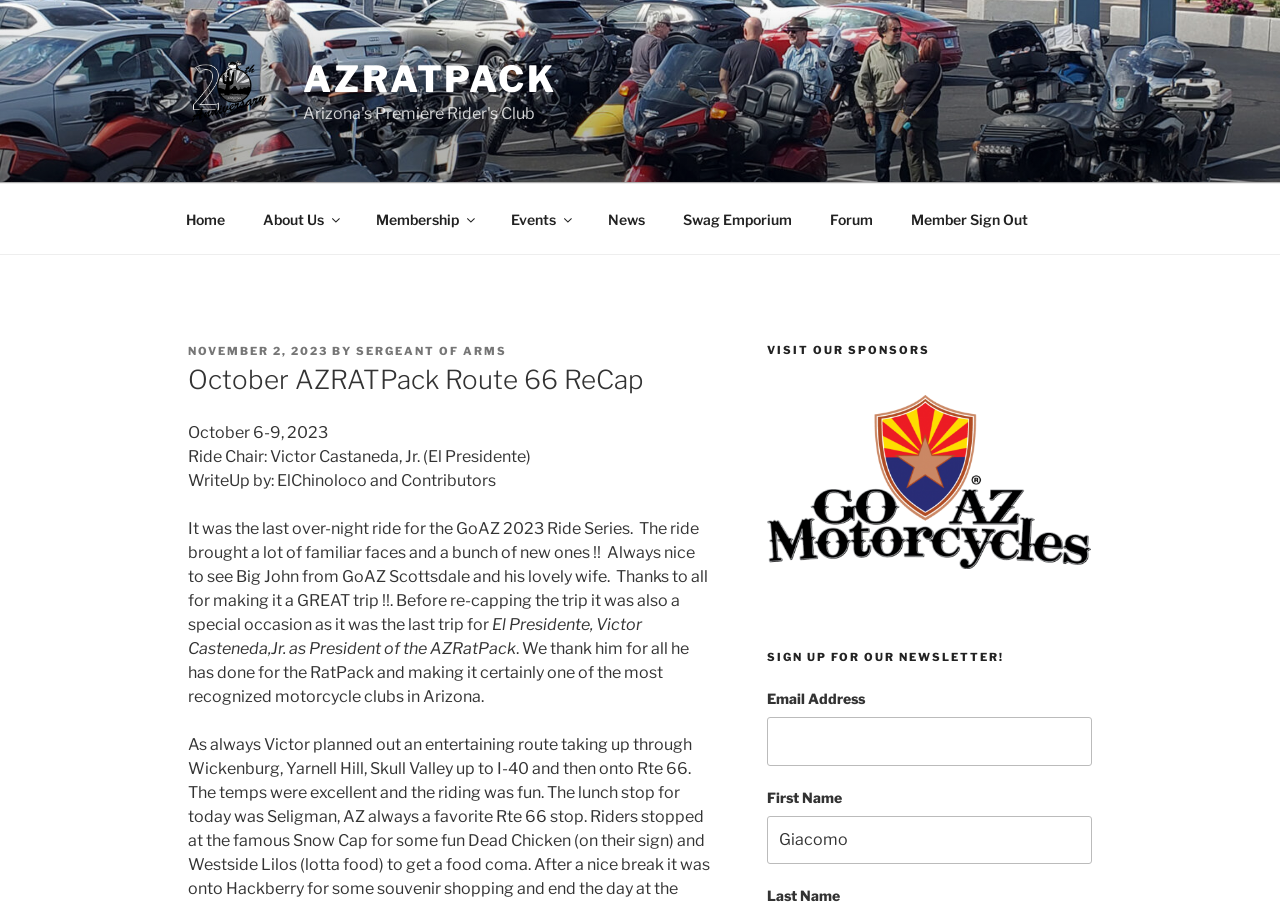Locate the bounding box coordinates for the element described below: "Sergeant Of Arms". The coordinates must be four float values between 0 and 1, formatted as [left, top, right, bottom].

[0.278, 0.381, 0.396, 0.396]